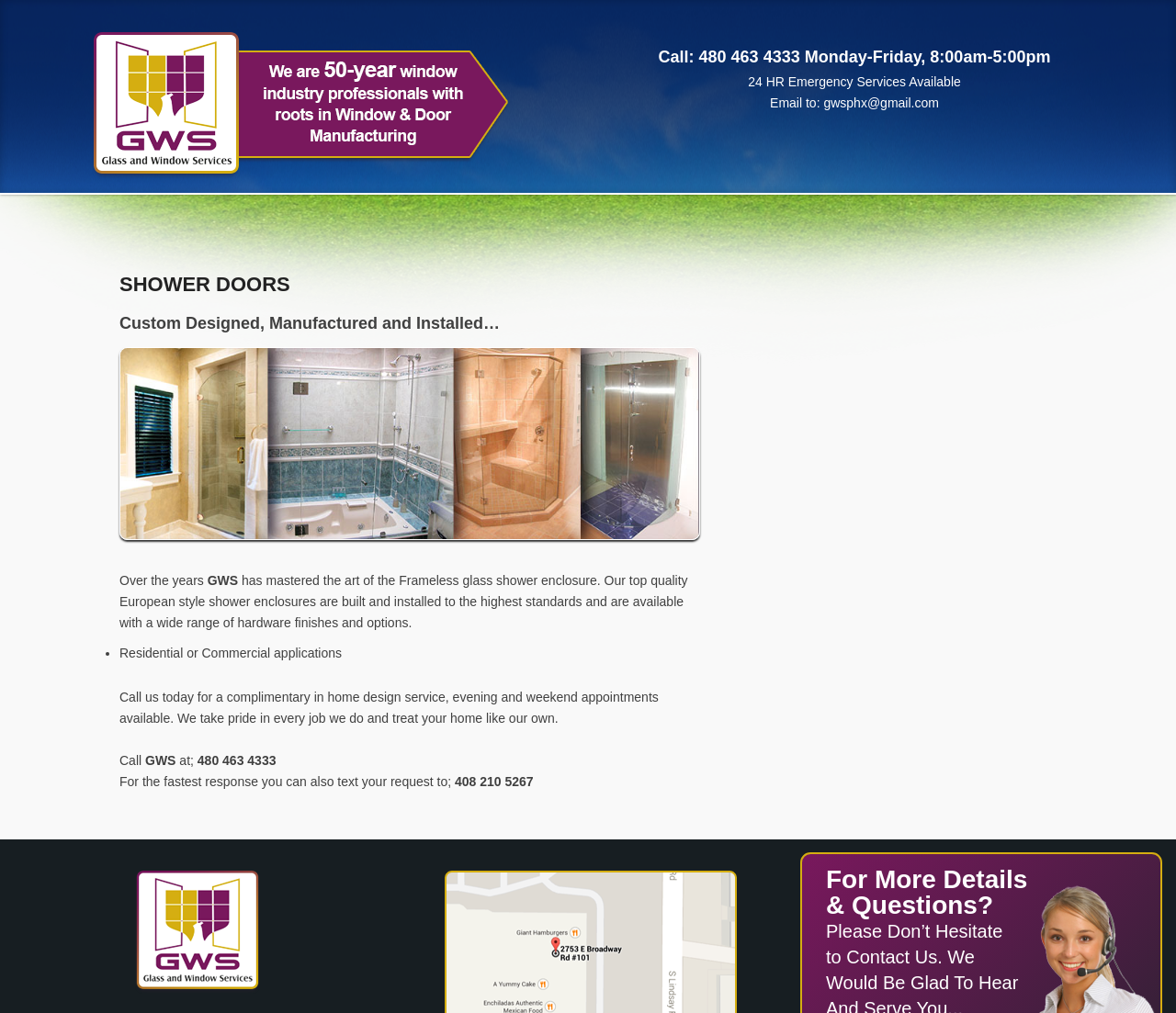Respond to the following question with a brief word or phrase:
What is the phone number for 24 HR Emergency Services?

480 463 4333